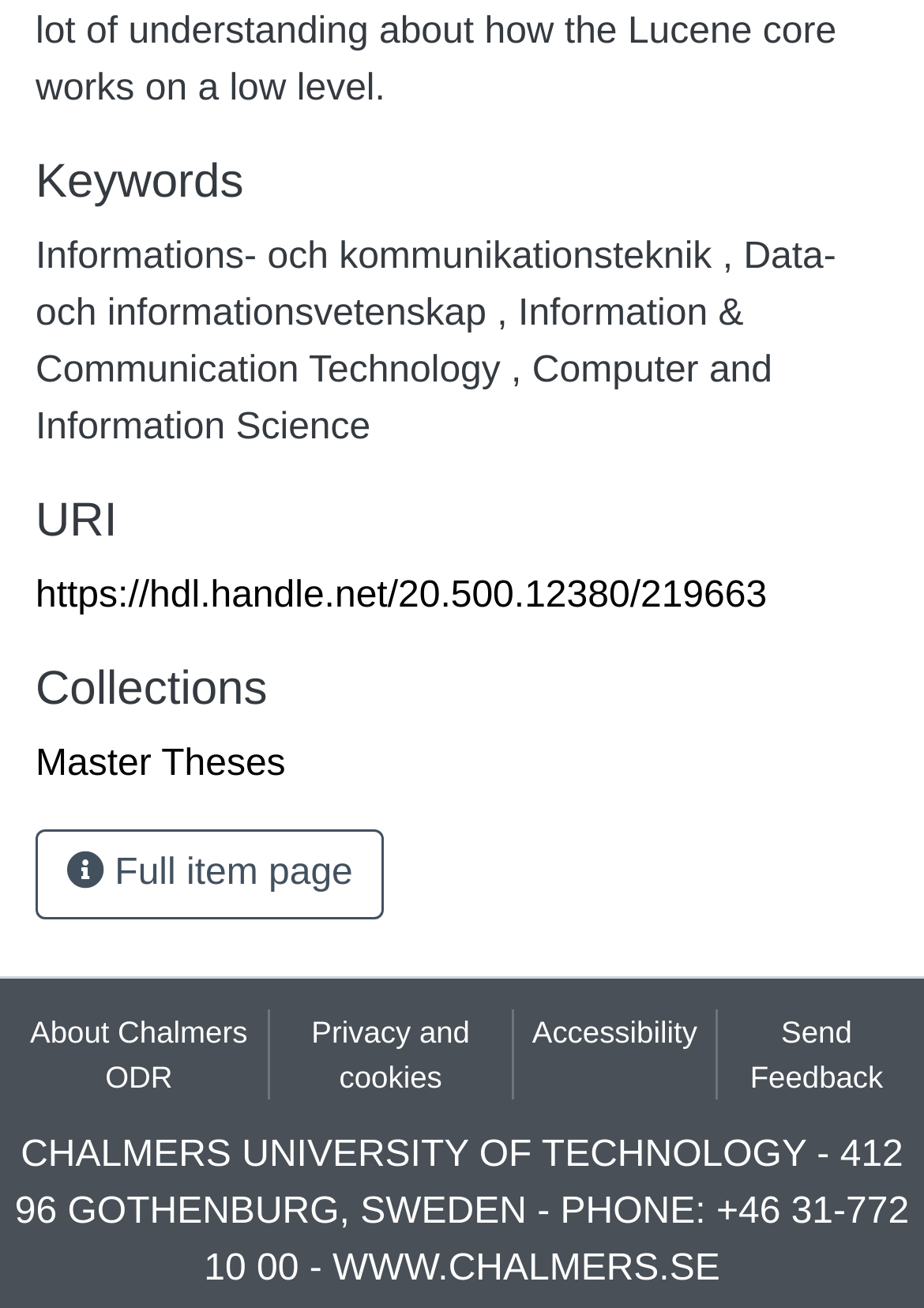What is the category of the thesis?
Look at the image and answer with only one word or phrase.

Master Theses